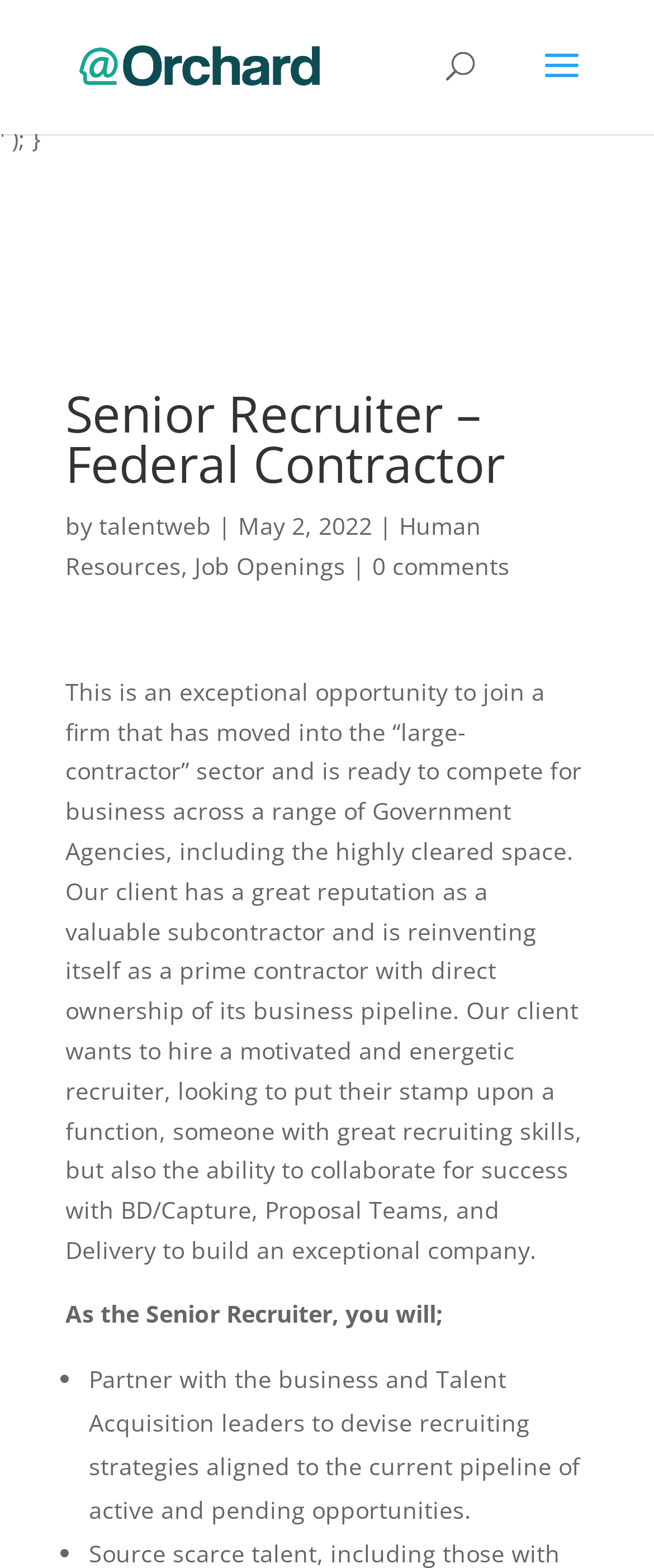Create a detailed description of the webpage's content and layout.

This webpage appears to be a job posting for a Senior Recruiter position at a federal contractor company. At the top left of the page, there is a link to "@Orchard" accompanied by an image with the same name. Below this, there is a search bar that spans about half of the page width.

The main content of the page is divided into sections. The first section contains a heading that reads "Senior Recruiter – Federal Contractor" followed by the company name "talentweb" and the date "May 2, 2022". Below this, there are links to "Human Resources", "Job Openings", and "0 comments".

The main job description is a lengthy paragraph that explains the company's background and the role of the Senior Recruiter. The company has transitioned into the "large-contractor" sector and is looking to compete for business across various government agencies. The ideal candidate should be a motivated and energetic recruiter with great recruiting skills and the ability to collaborate with other teams.

The job responsibilities are listed in a bullet point format, with the first point being to partner with business and Talent Acquisition leaders to devise recruiting strategies aligned to the current pipeline of active and pending opportunities.